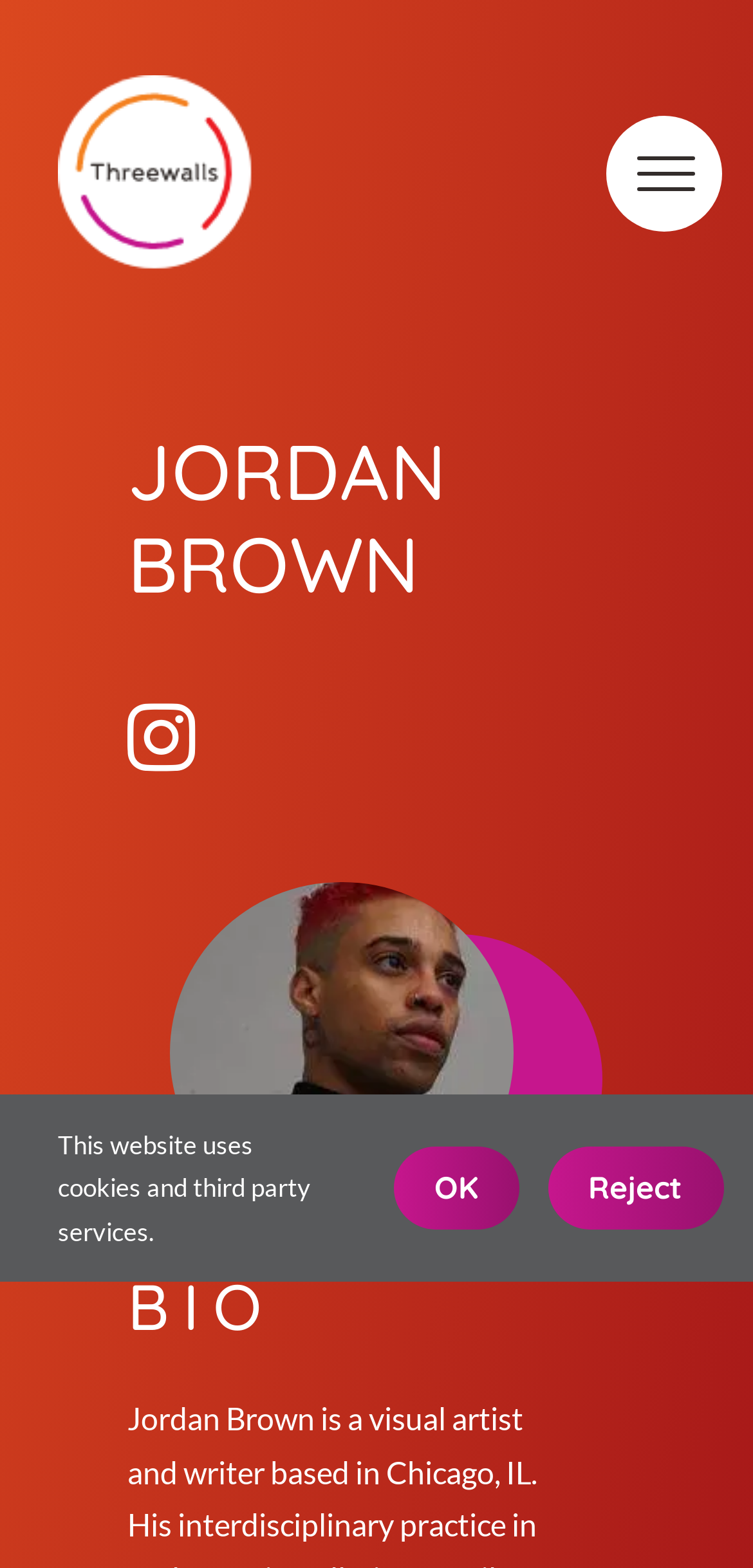What is the topic of the bio section?
Look at the image and answer the question with a single word or phrase.

Jordan Brown's bio